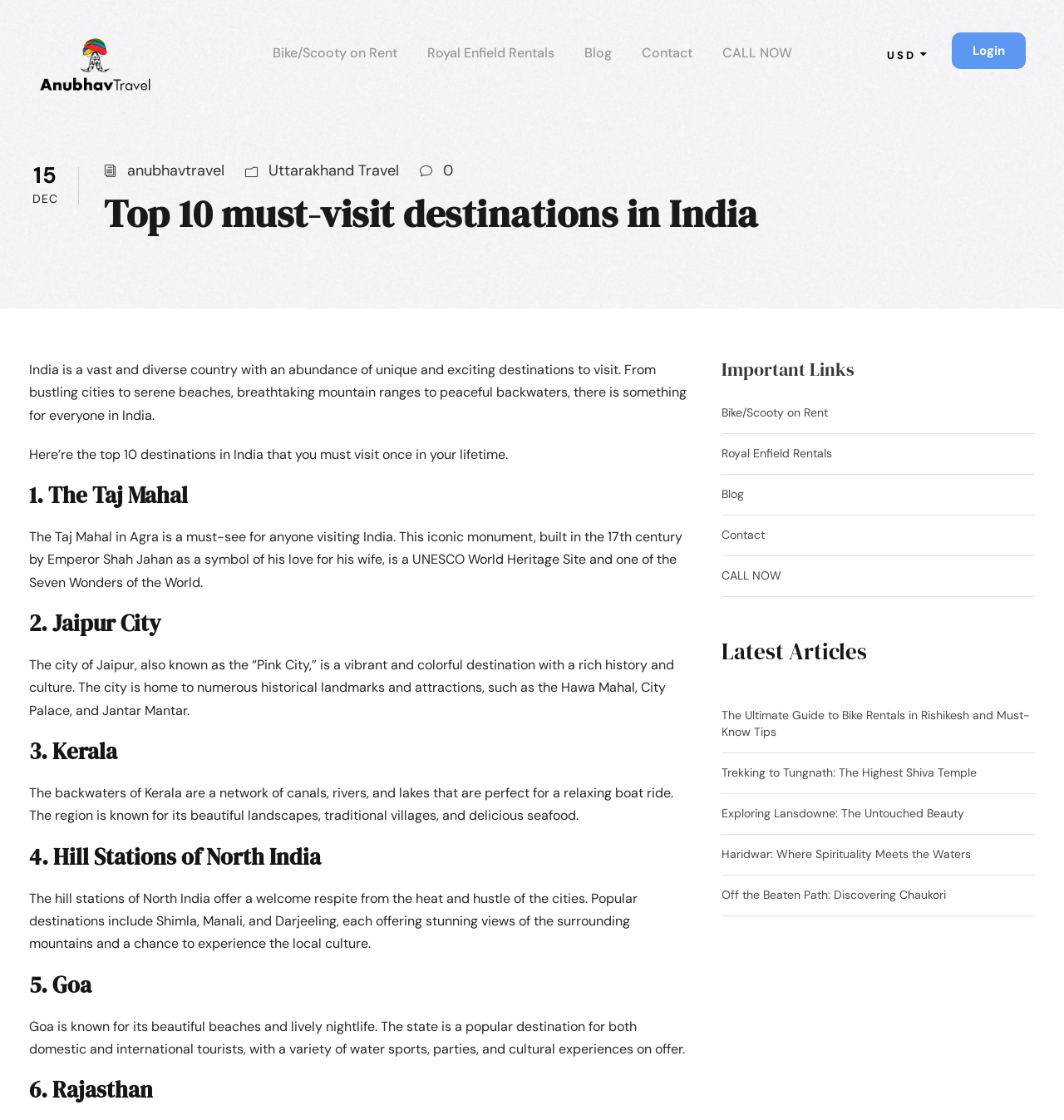Examine the screenshot and answer the question in as much detail as possible: What is the first destination mentioned in the article?

The first destination mentioned in the article is the Taj Mahal, which is described as a must-see for anyone visiting India, a UNESCO World Heritage Site, and one of the Seven Wonders of the World.